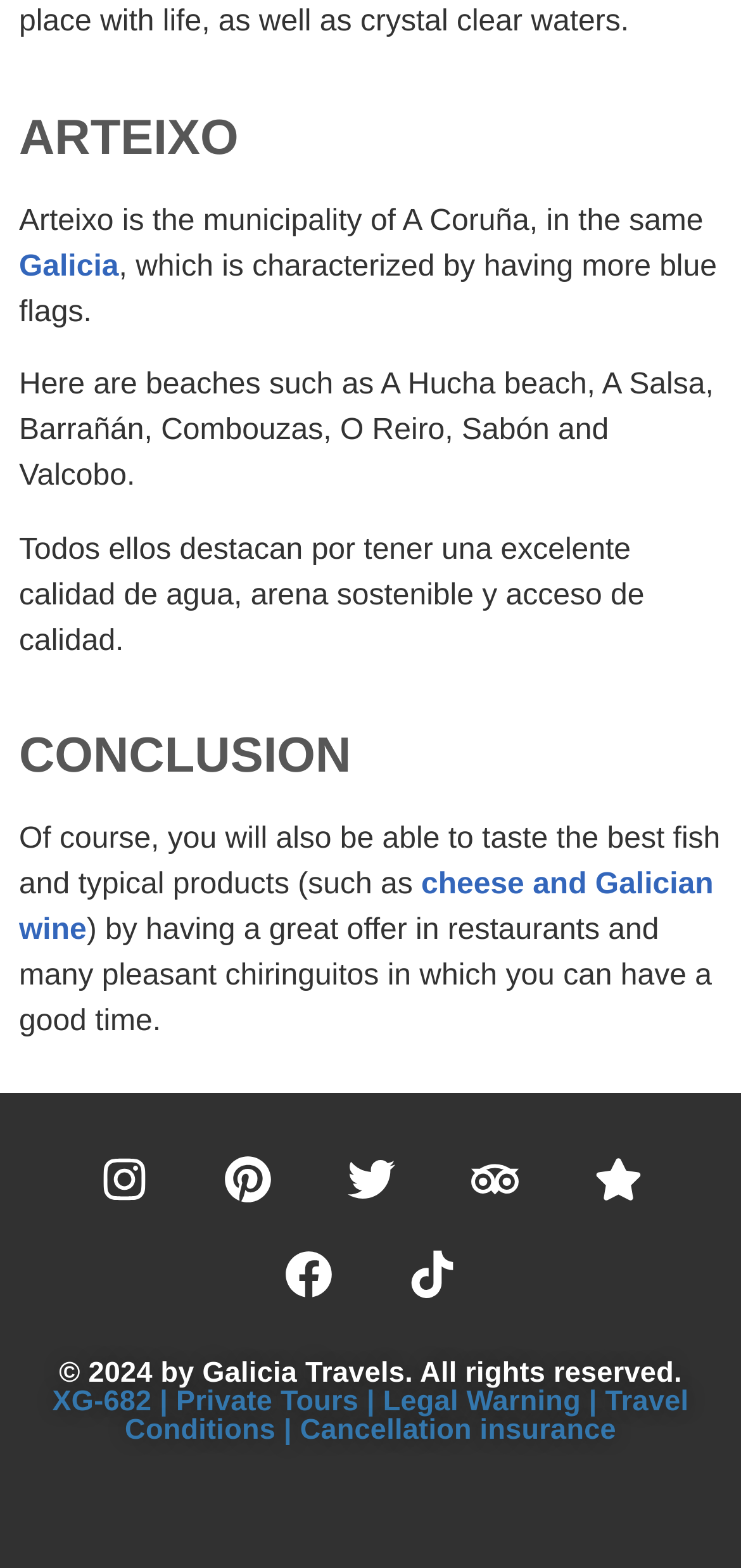Please determine the bounding box coordinates of the section I need to click to accomplish this instruction: "Read about cheese and Galician wine".

[0.026, 0.554, 0.963, 0.604]